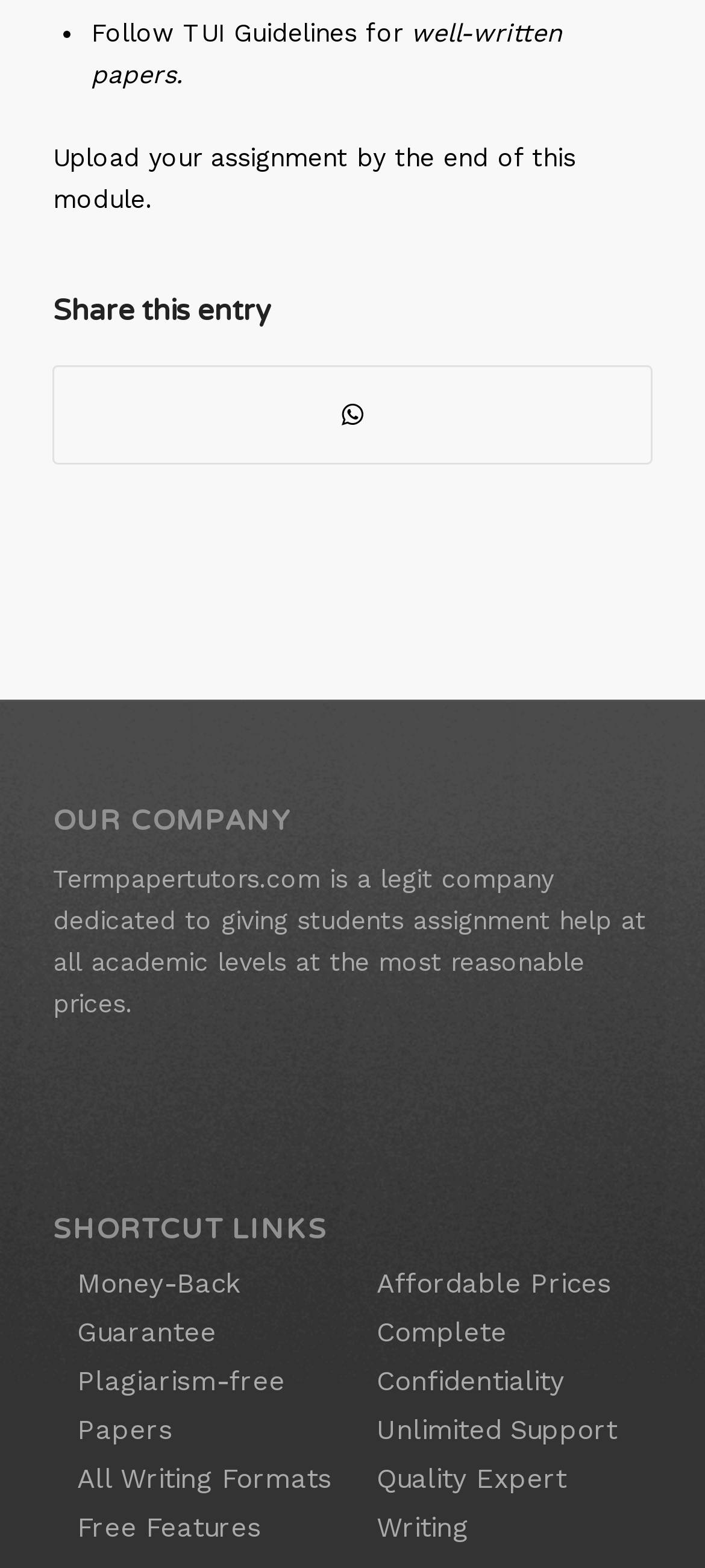What is the purpose of the 'Share this entry' section?
Can you give a detailed and elaborate answer to the question?

The purpose of the 'Share this entry' section can be inferred from the link 'Share on WhatsApp' which is located under the 'Share this entry' heading.